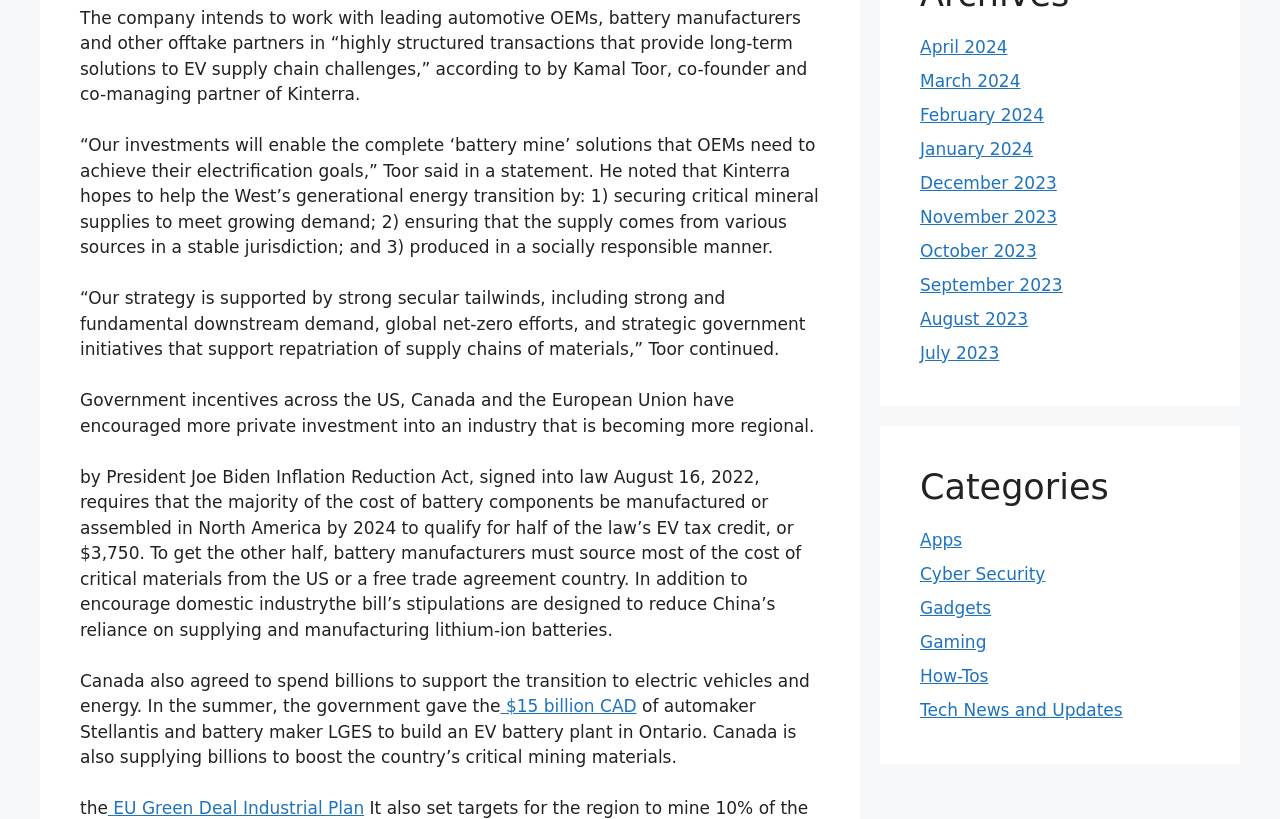Please answer the following question using a single word or phrase: 
What is the name of the company mentioned?

Kinterra